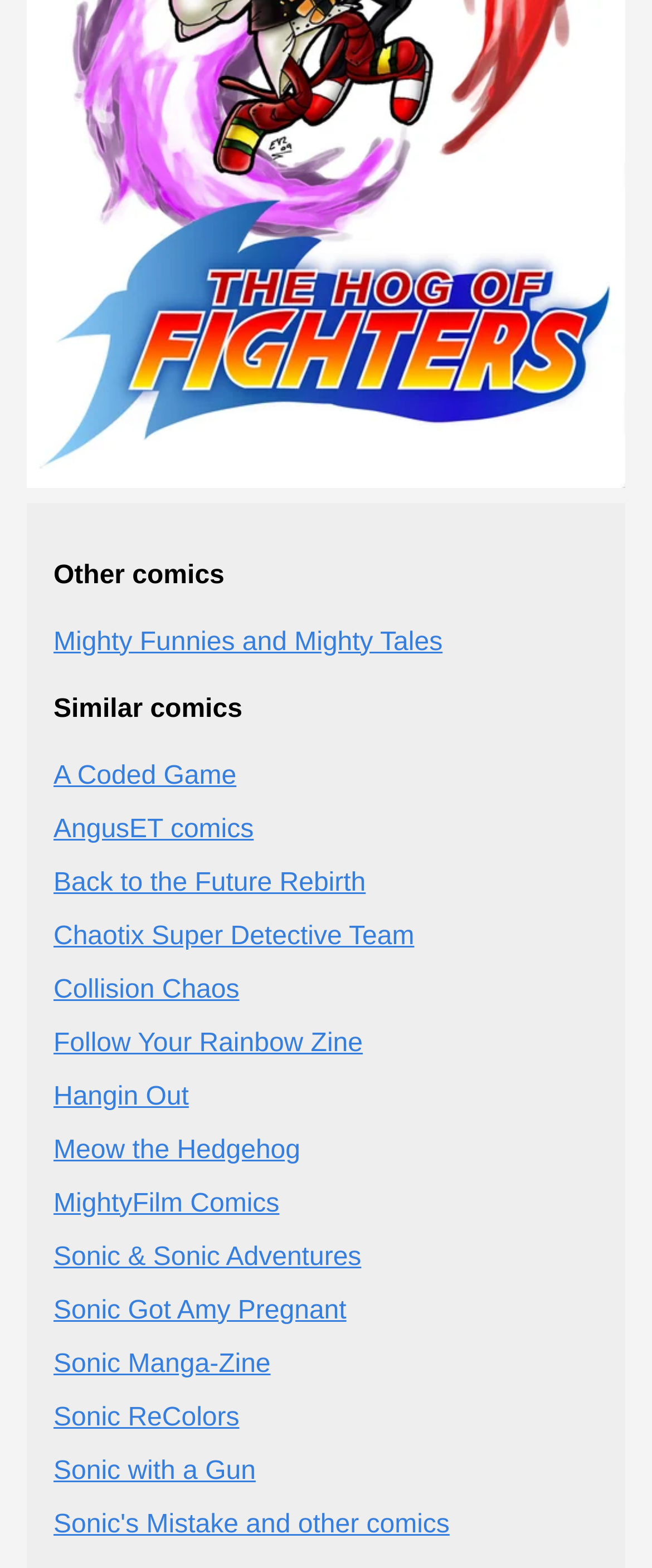Based on the provided description, "Mighty Funnies and Mighty Tales", find the bounding box of the corresponding UI element in the screenshot.

[0.082, 0.4, 0.679, 0.418]